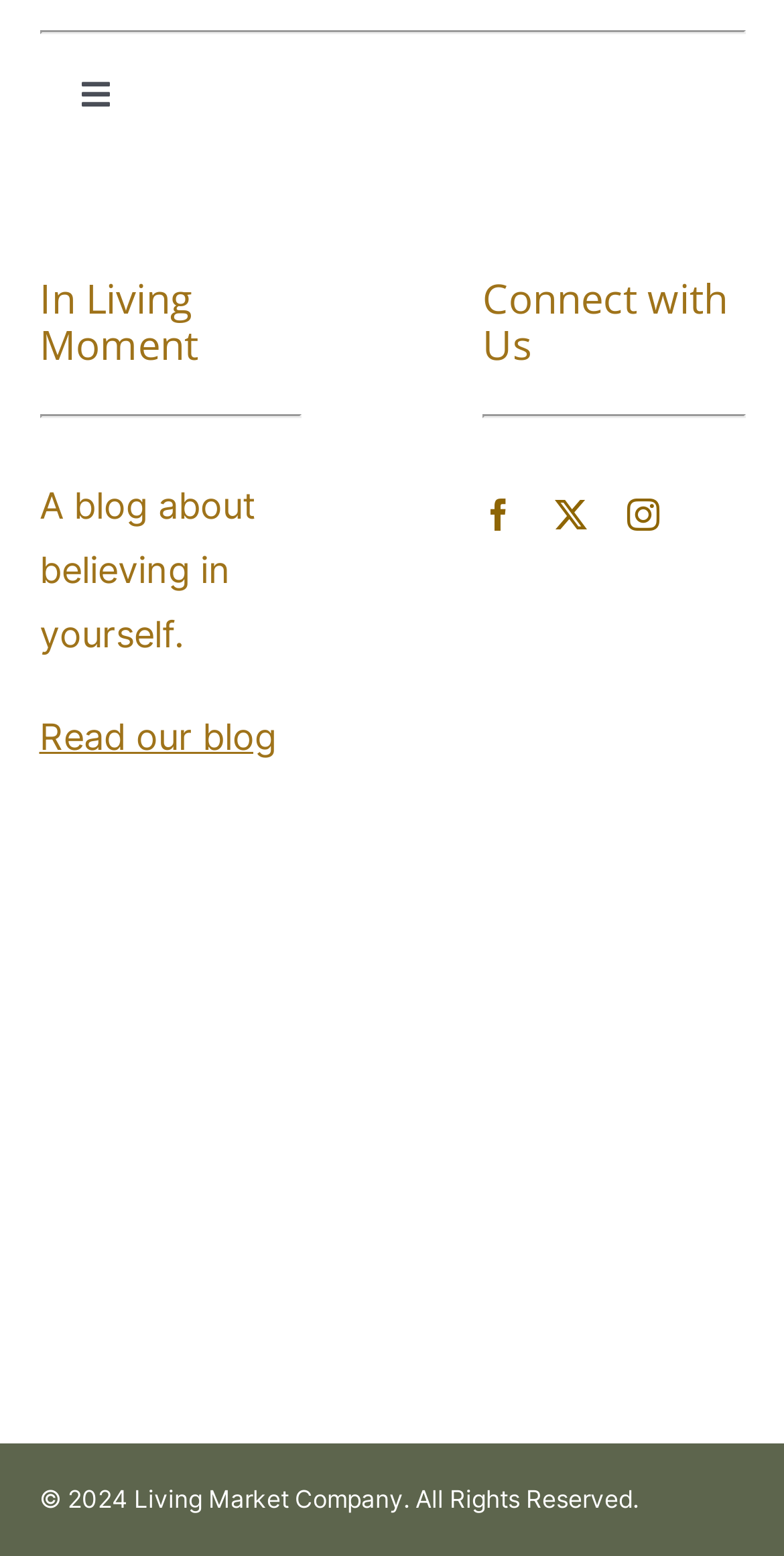Please mark the clickable region by giving the bounding box coordinates needed to complete this instruction: "Visit Facebook page".

[0.615, 0.32, 0.656, 0.341]